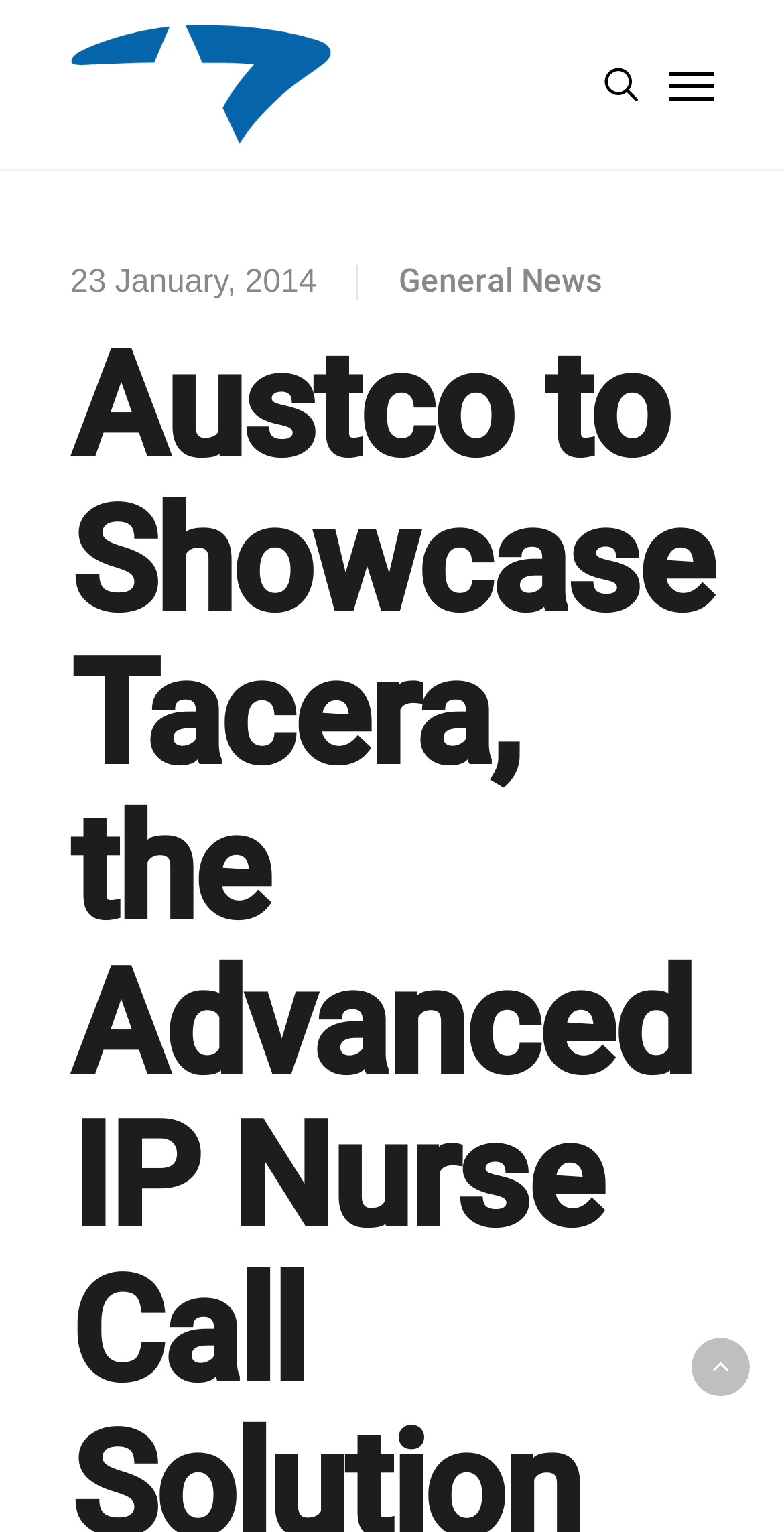What is the website's domain?
Please provide a detailed answer to the question.

I found the website's domain by looking at the link element with the content 'austcohealthcare.com' which is located at the top of the webpage.